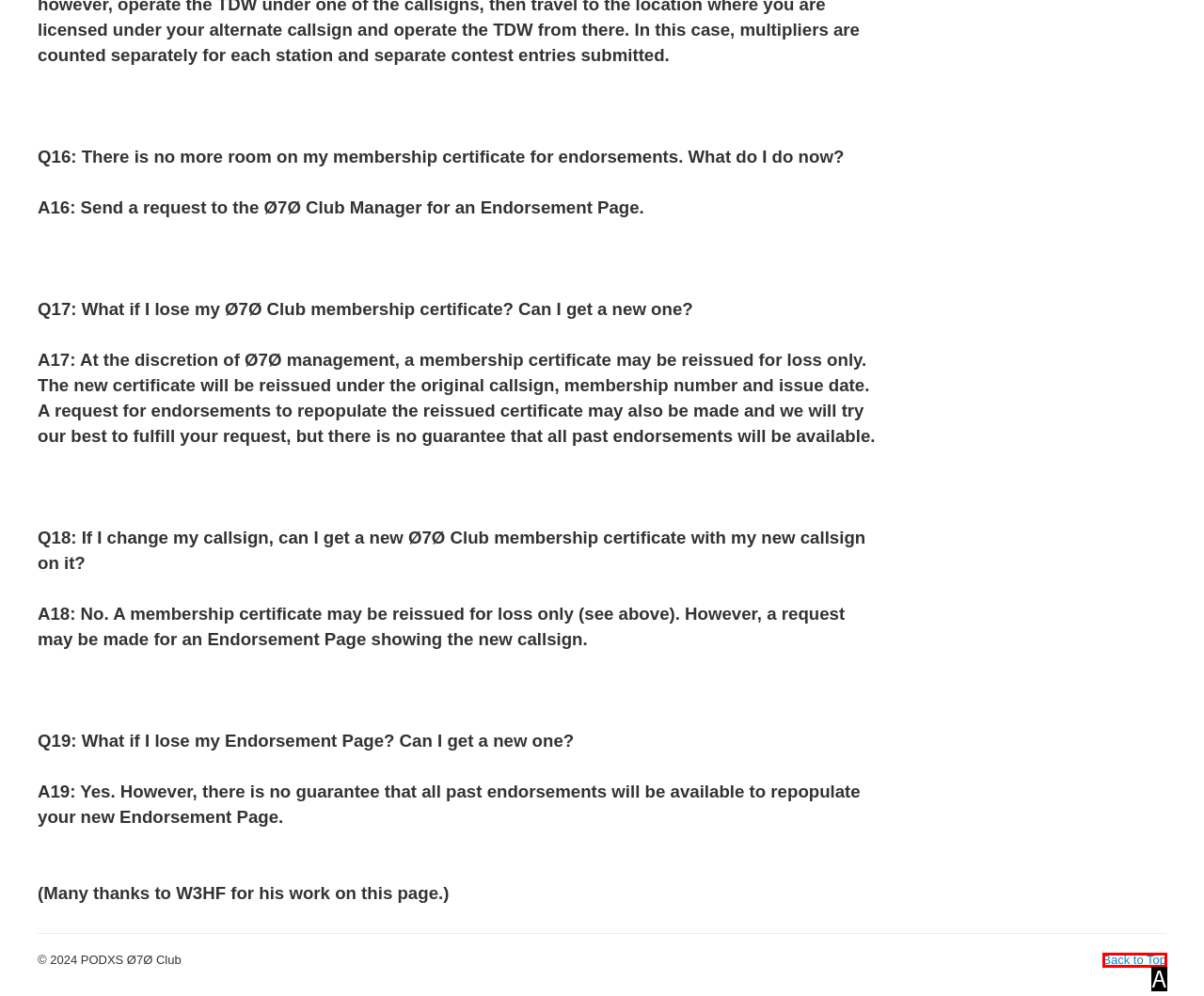Identify the letter of the UI element that corresponds to: Back to Top
Respond with the letter of the option directly.

A